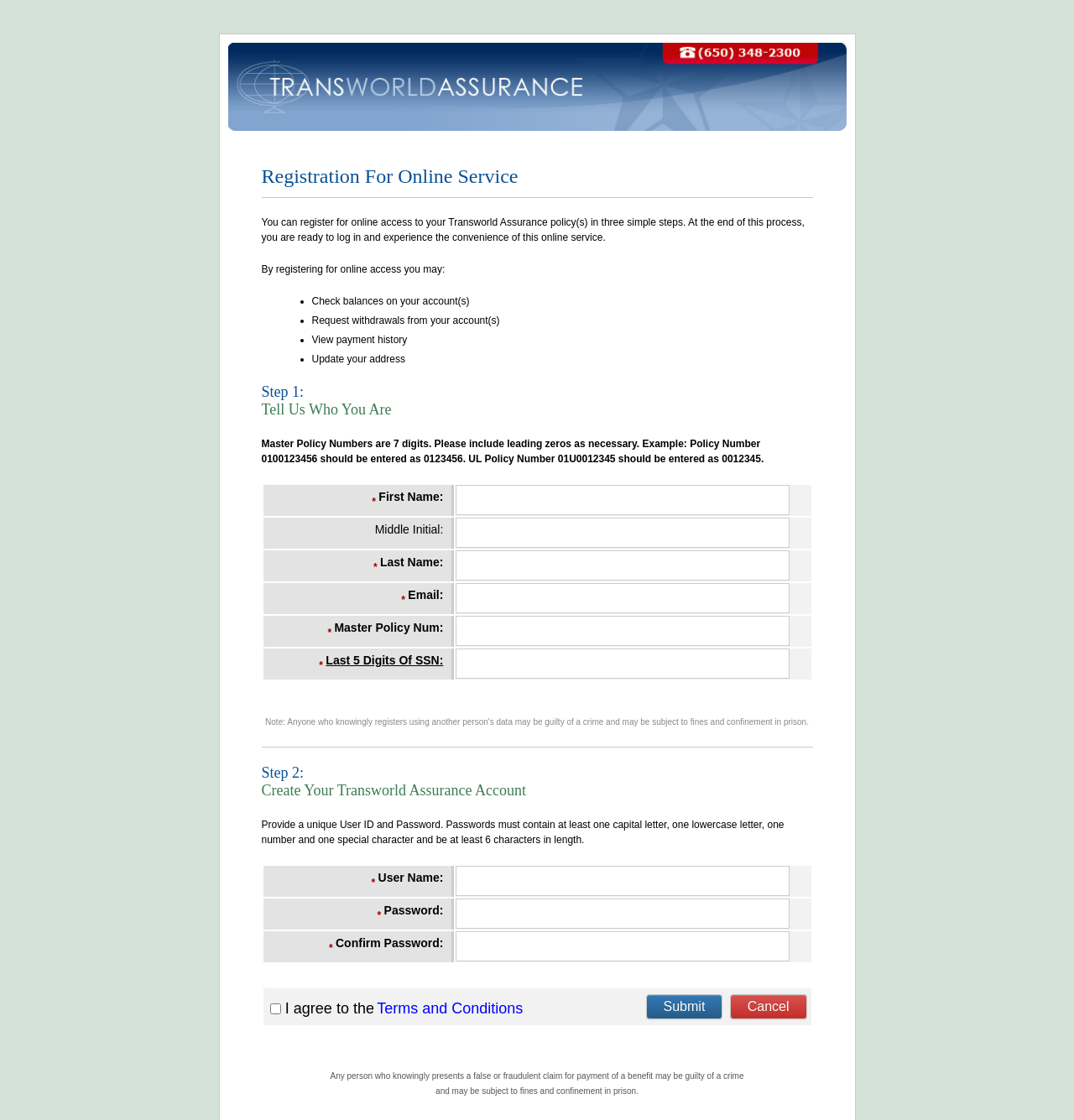What type of information is required to create a Transworld Assurance account?
Utilize the information in the image to give a detailed answer to the question.

The webpage has fields labeled 'User Name' and 'Password' and 'Confirm Password', indicating that a unique User ID and Password are required to create a Transworld Assurance account.